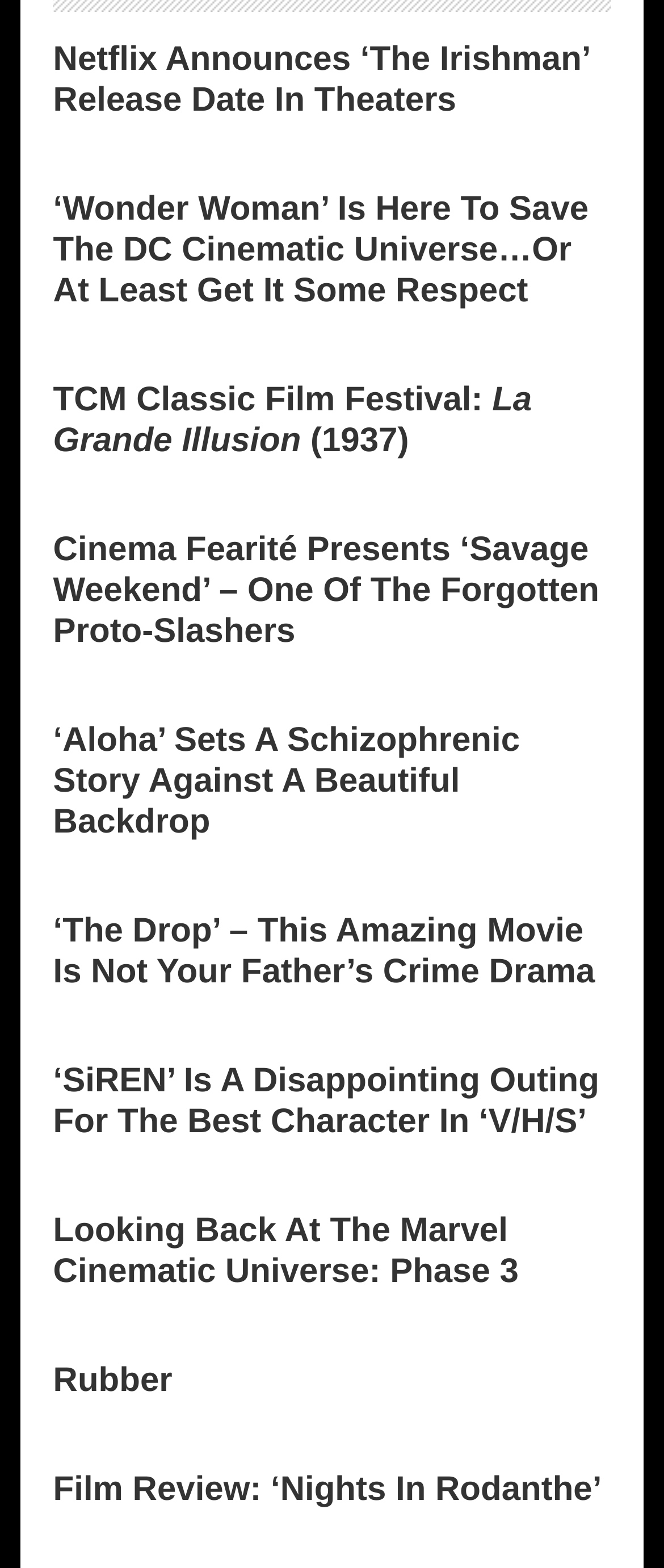How many links are in the fifth article?
Relying on the image, give a concise answer in one word or a brief phrase.

1